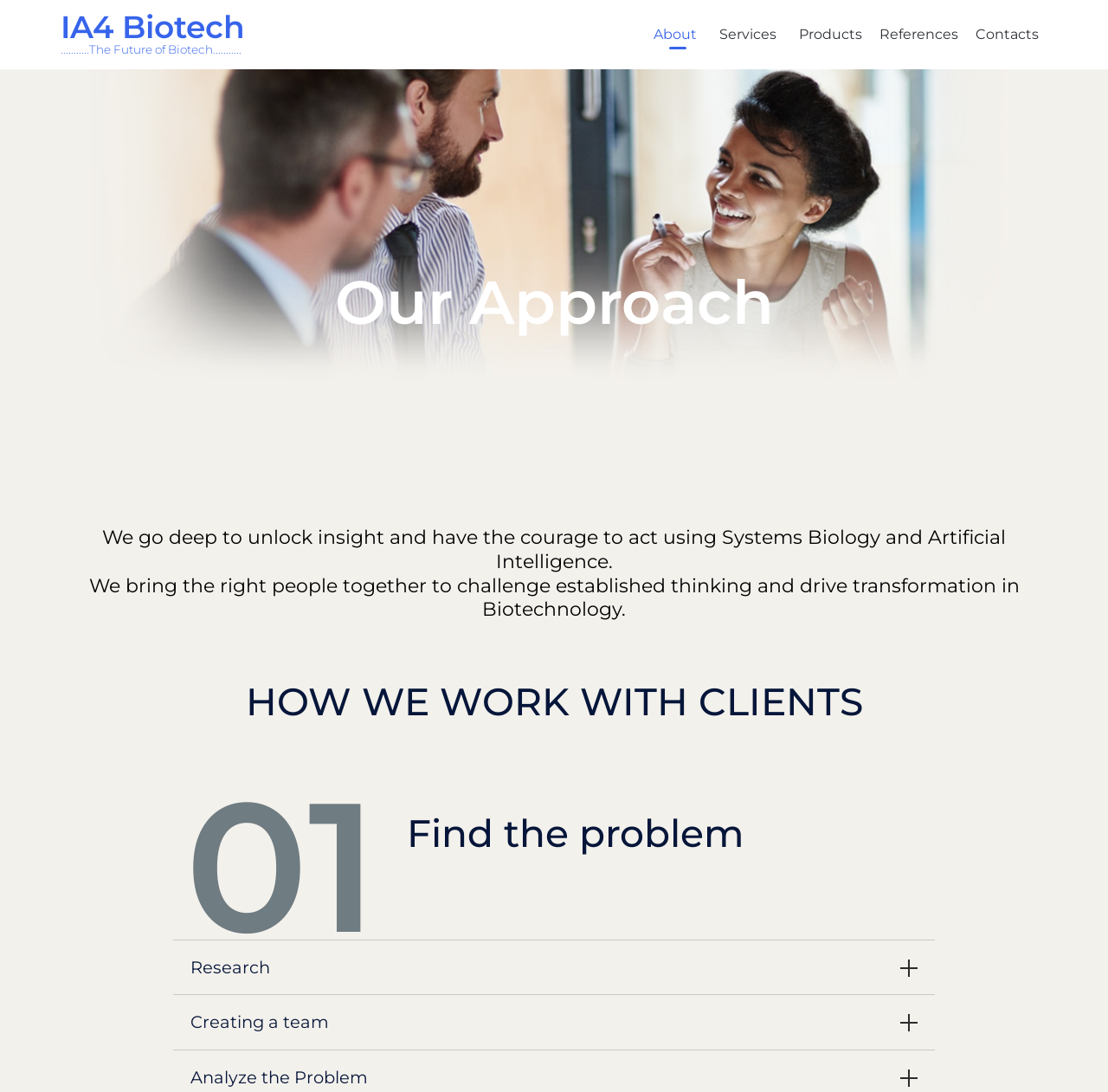What is the first step in the client workflow?
Answer the question with a thorough and detailed explanation.

The first step in the client workflow can be found in the 'HOW WE WORK WITH CLIENTS' section, where it is written as a heading '01' followed by the text 'Find the problem'.